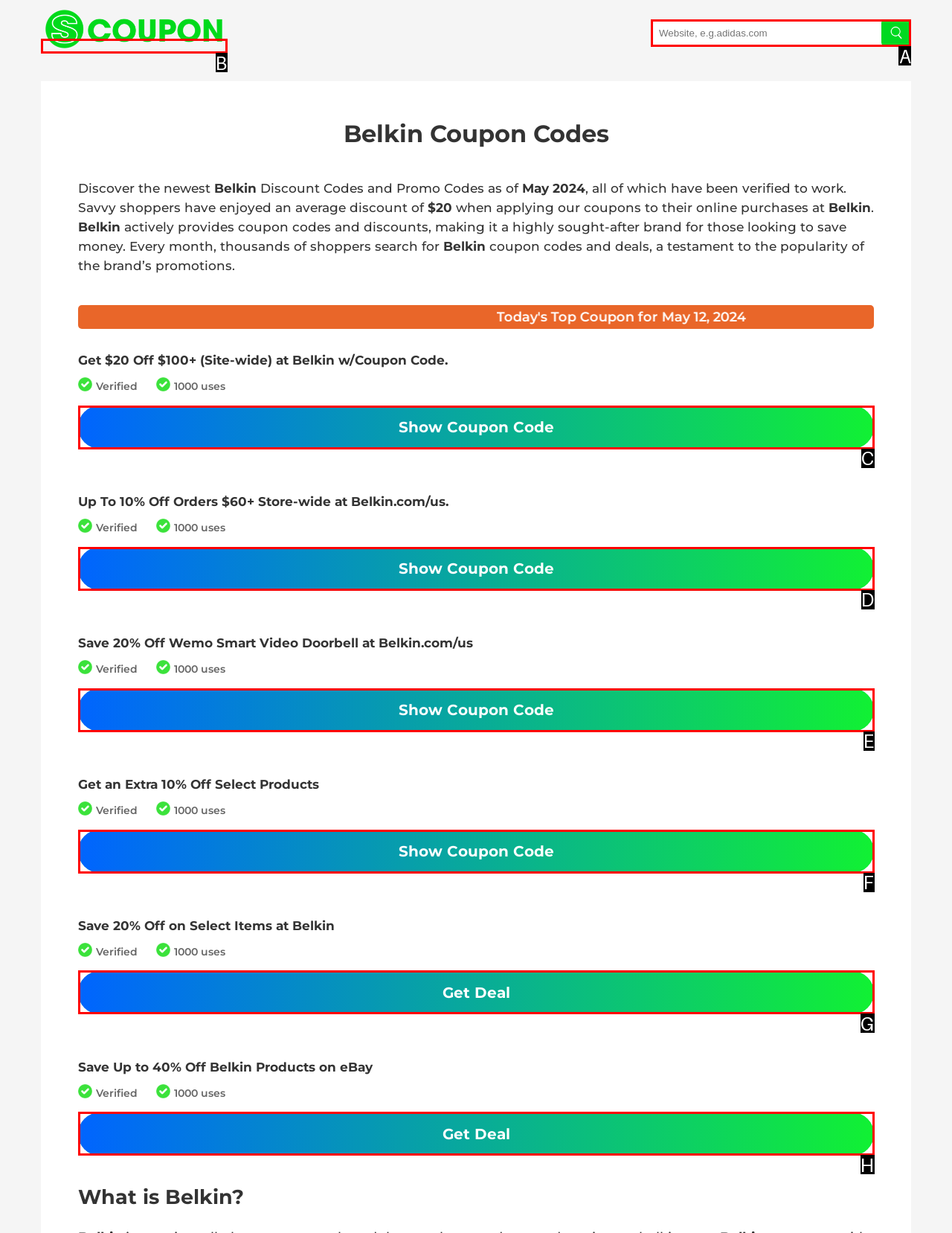Point out the specific HTML element to click to complete this task: Search for a website Reply with the letter of the chosen option.

A